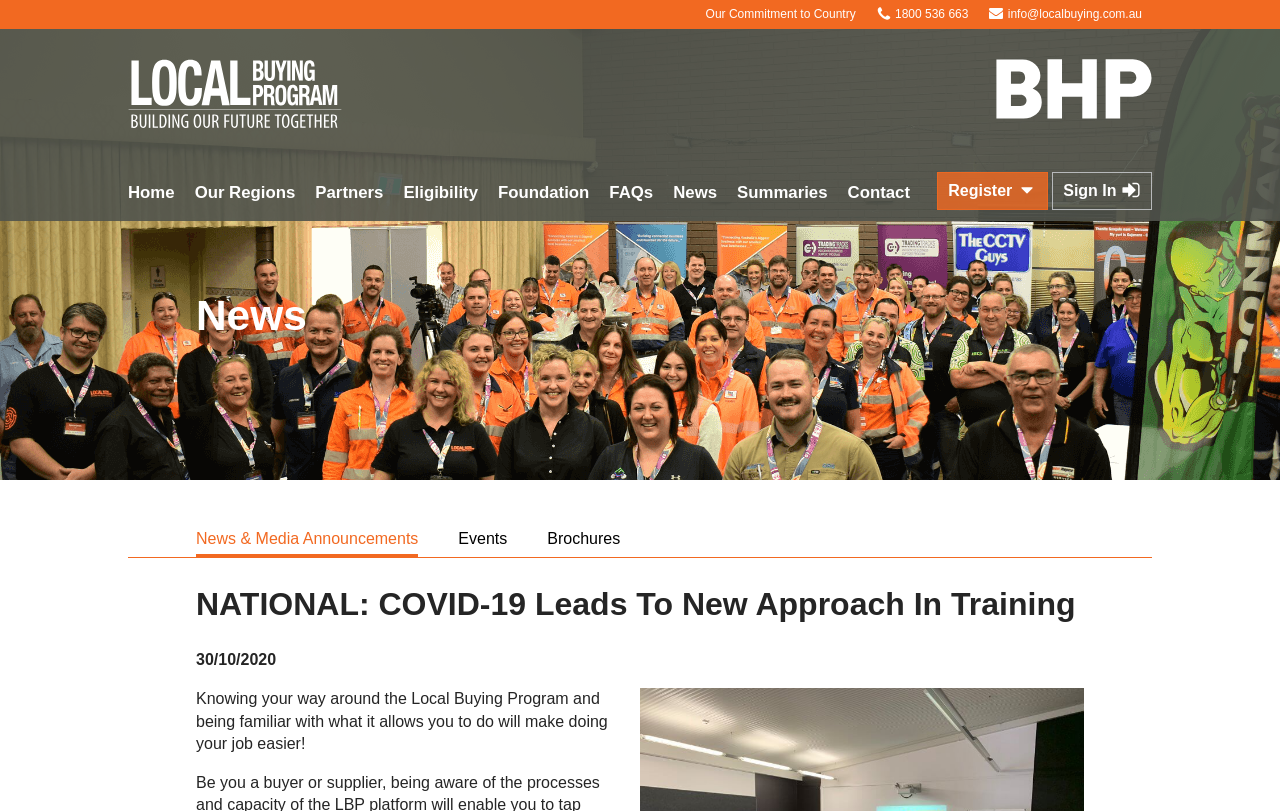What is the date of the news article?
Using the image provided, answer with just one word or phrase.

30/10/2020